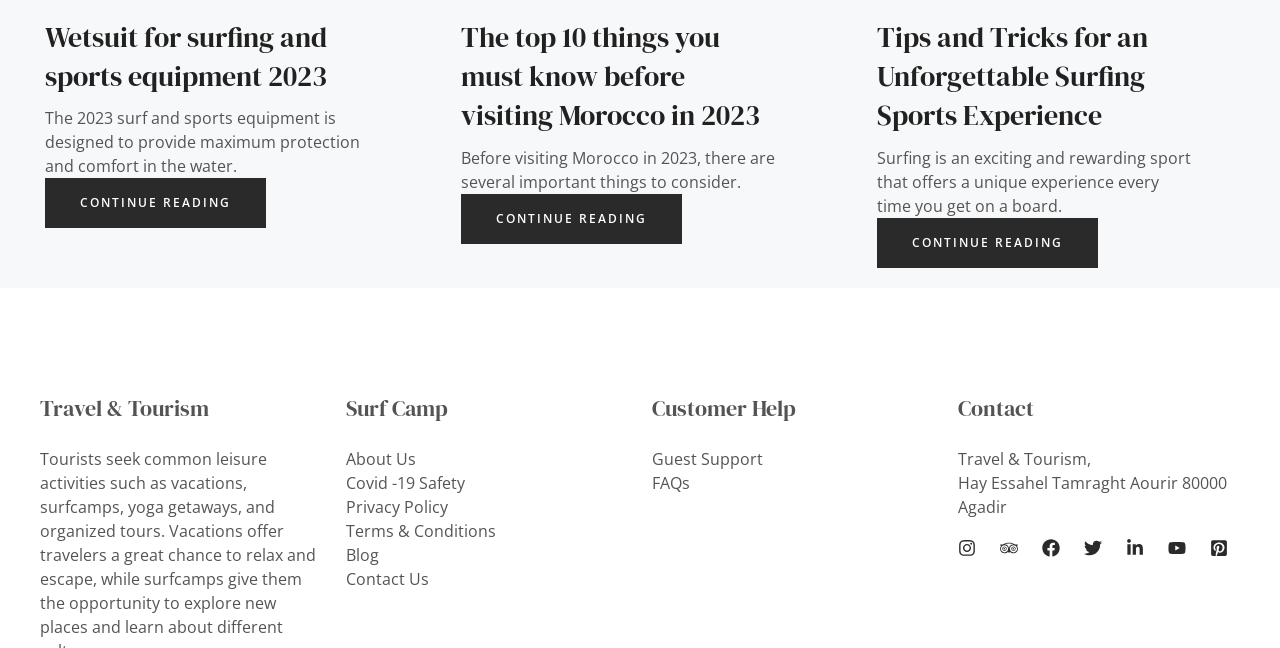What social media platforms are linked on this webpage?
Refer to the screenshot and respond with a concise word or phrase.

Multiple platforms